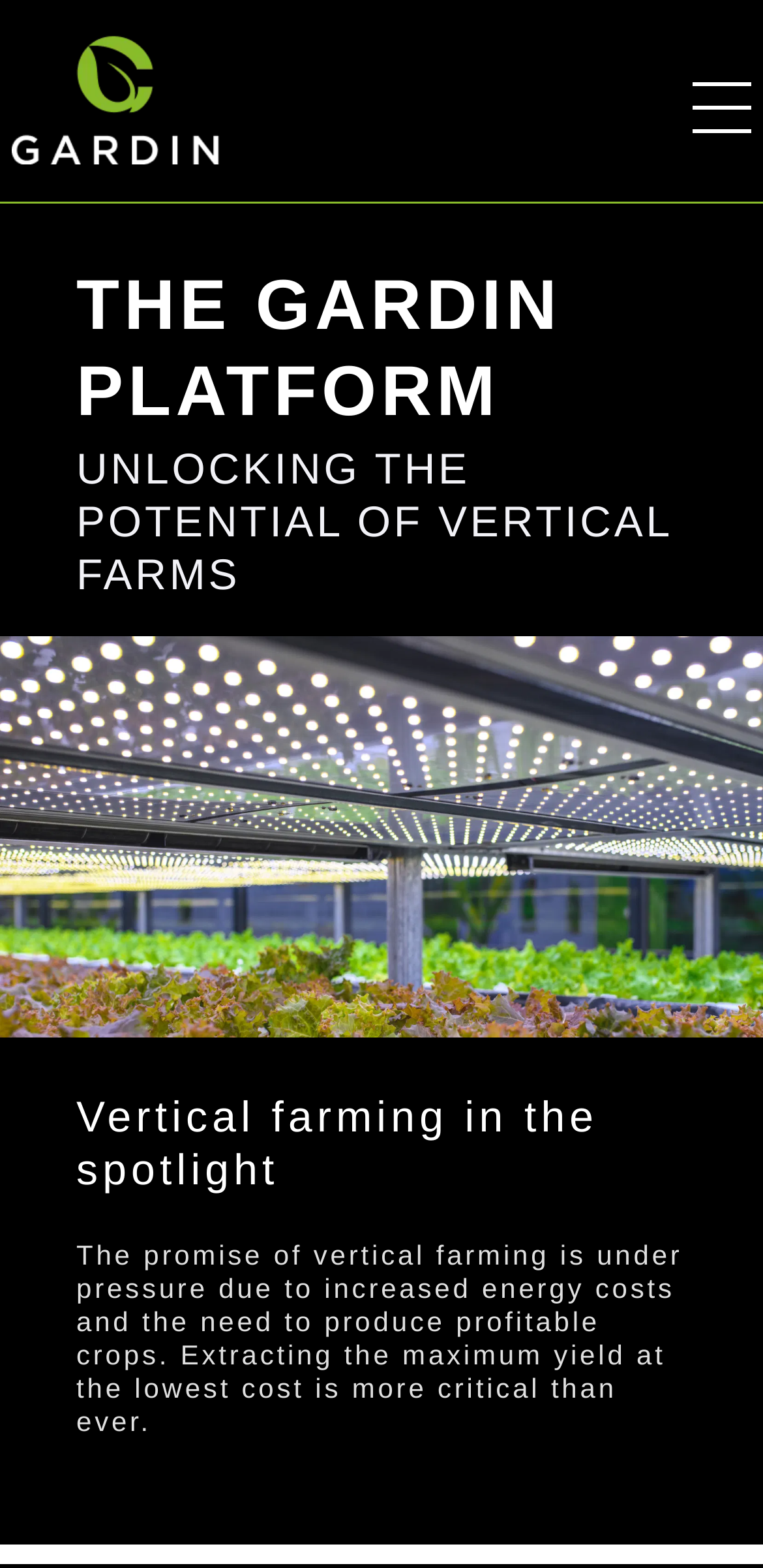What is the name of the platform?
Refer to the image and provide a thorough answer to the question.

The name of the platform can be found in the top-left corner of the webpage, where the logo 'Gardin' is displayed.